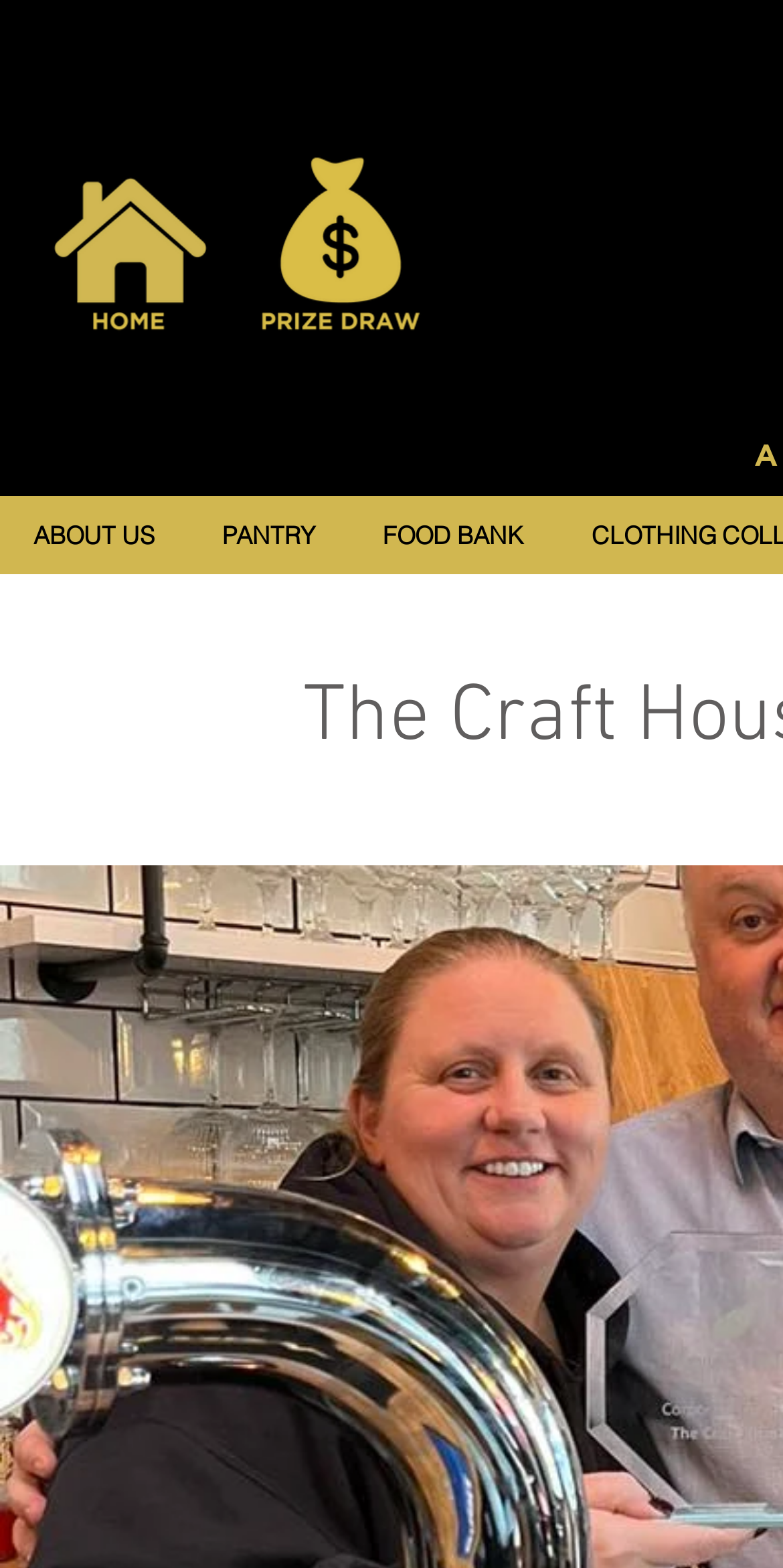What is the common theme among the navigation links?
Respond with a short answer, either a single word or a phrase, based on the image.

Food-related